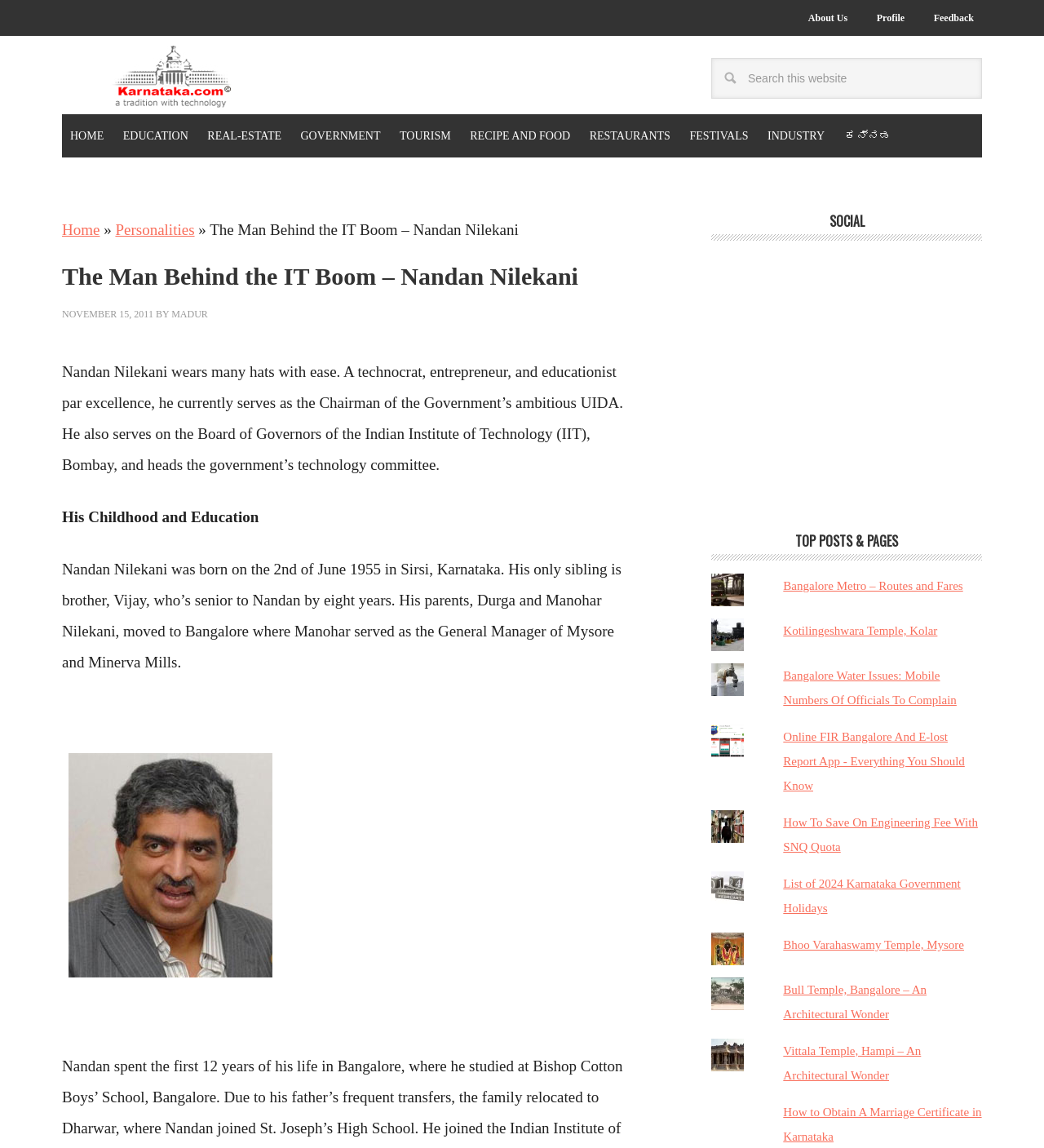Determine the bounding box coordinates of the element that should be clicked to execute the following command: "Read about Nandan Nilekani".

[0.201, 0.192, 0.497, 0.207]